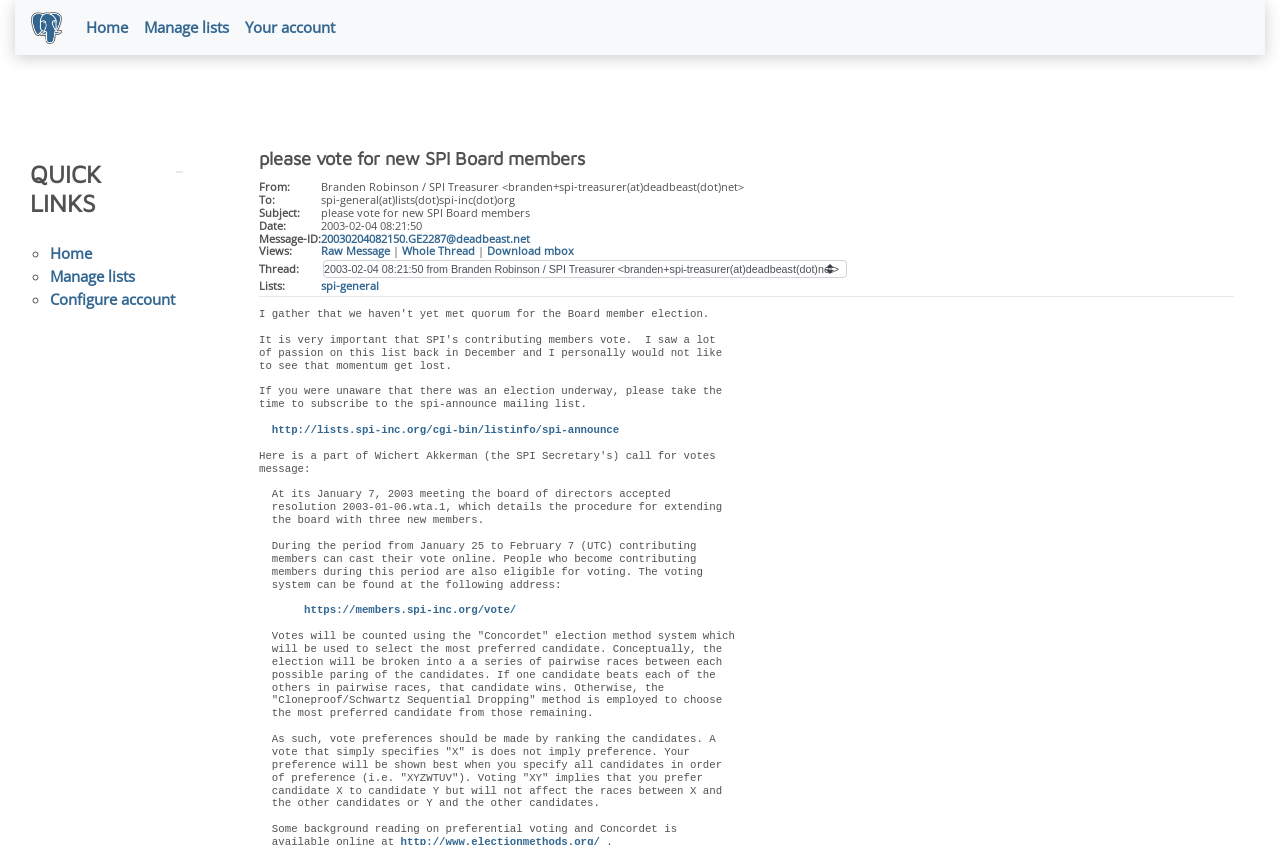Identify the coordinates of the bounding box for the element described below: "name="et_pb_contact_your_name_0" placeholder="YOUR NAME"". Return the coordinates as four float numbers between 0 and 1: [left, top, right, bottom].

None